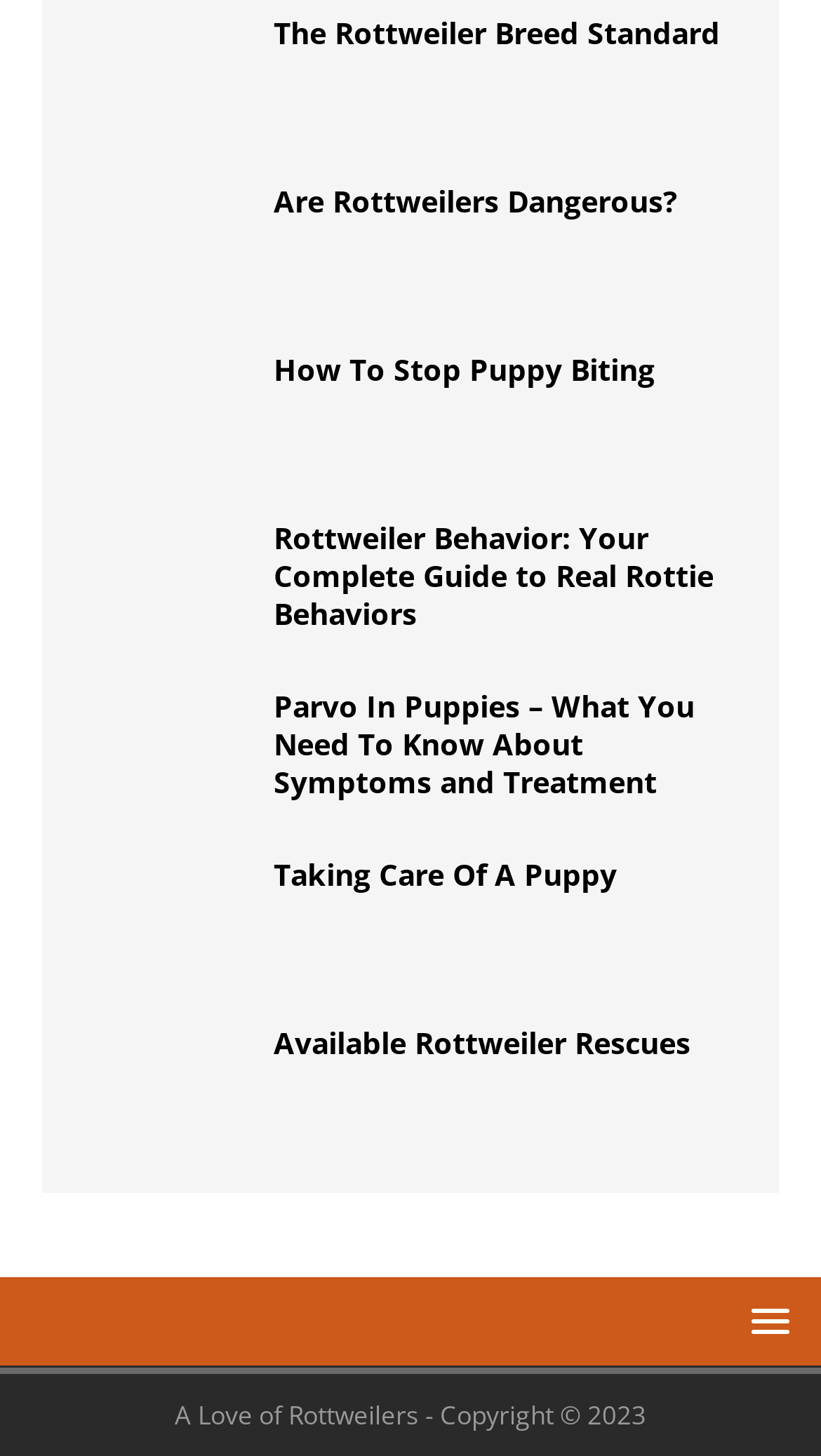Determine the bounding box coordinates of the clickable element necessary to fulfill the instruction: "visit SeniorTailWaggers". Provide the coordinates as four float numbers within the 0 to 1 range, i.e., [left, top, right, bottom].

[0.146, 0.375, 0.467, 0.402]